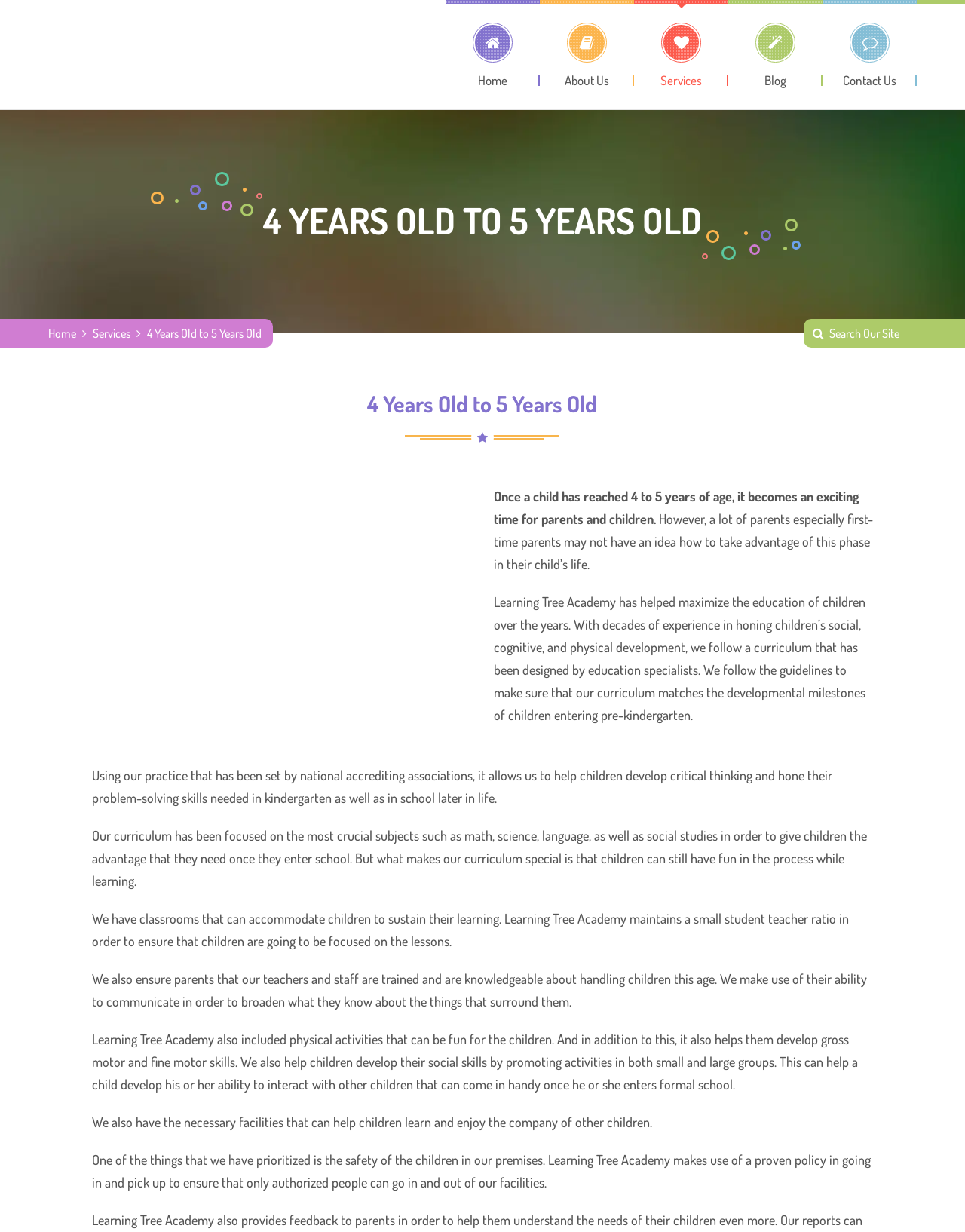Answer the following inquiry with a single word or phrase:
What is the teacher-to-student ratio in the academy's classrooms?

Small